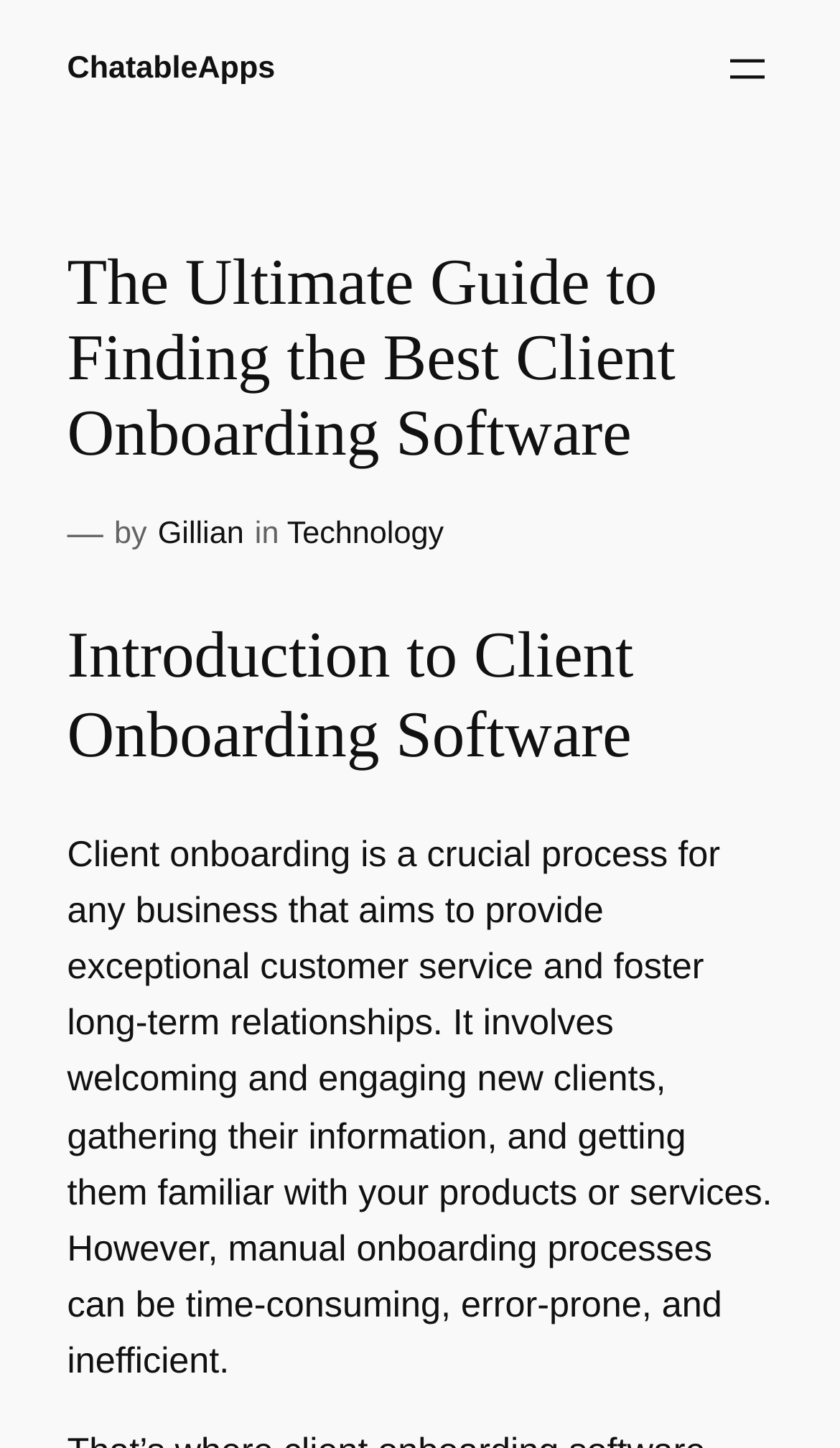Respond to the following question with a brief word or phrase:
What is the topic of the article?

Technology